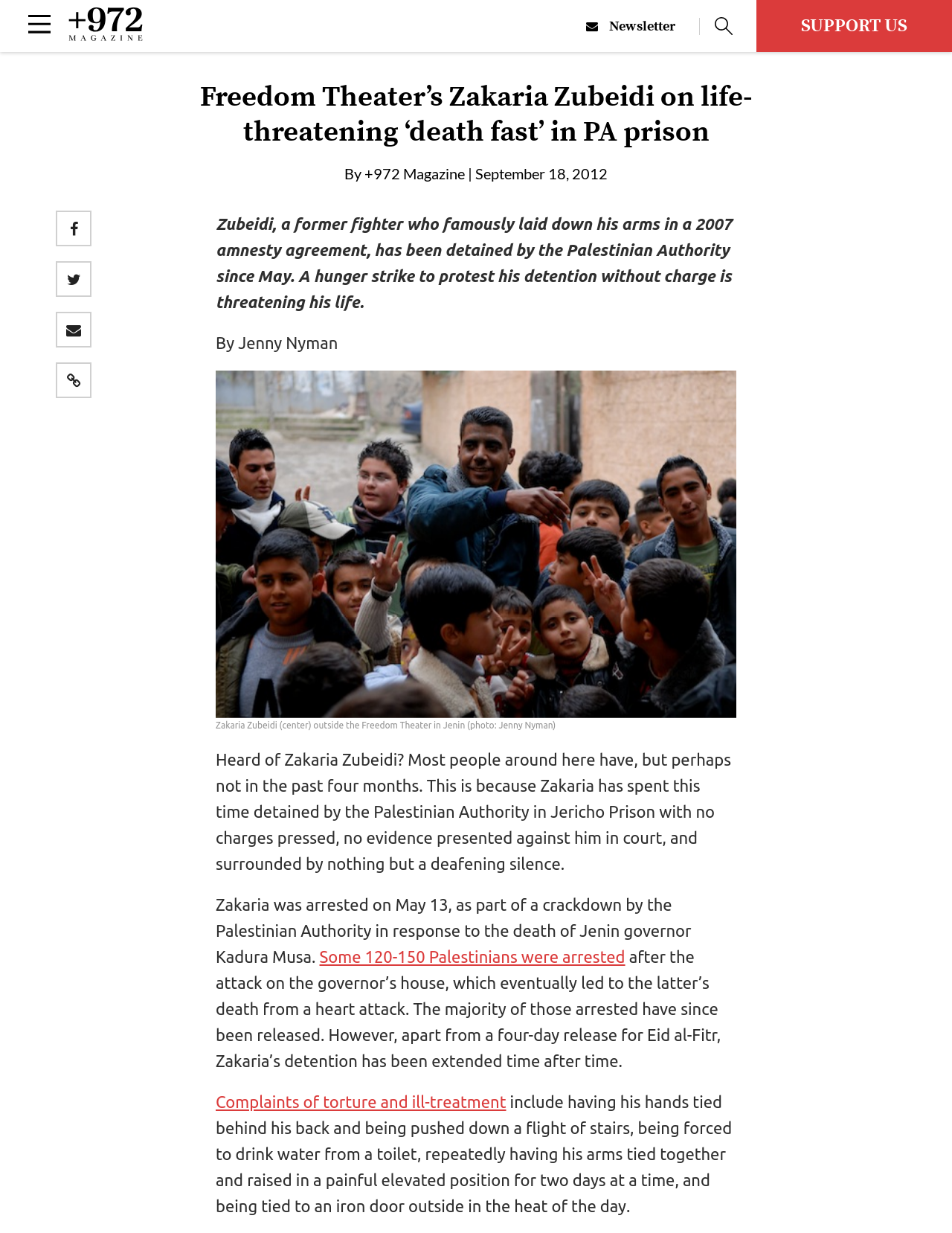Use a single word or phrase to answer the question:
Where was Zakaria Zubeidi arrested?

Jericho Prison